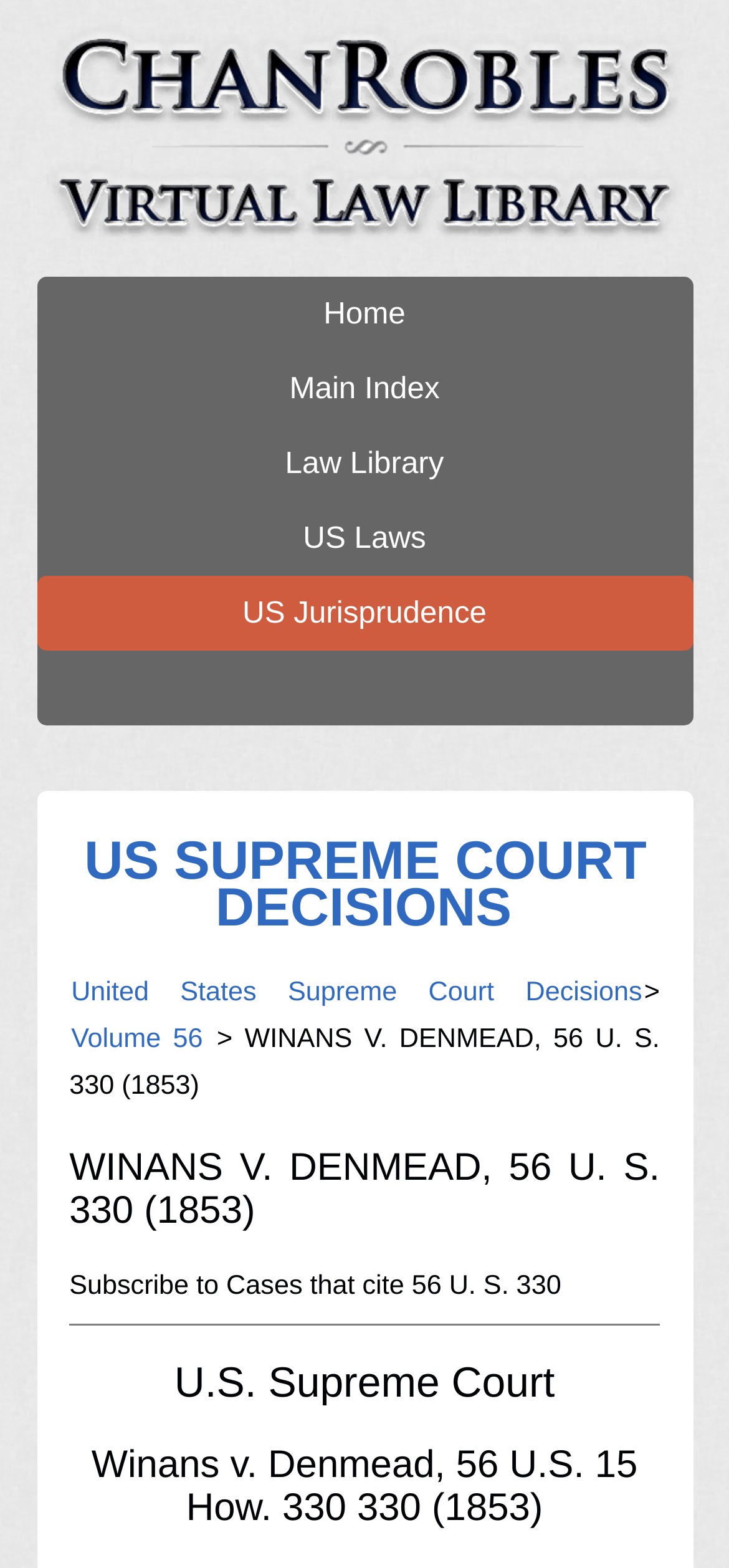Respond to the following query with just one word or a short phrase: 
What is the purpose of the '>' symbol?

To navigate